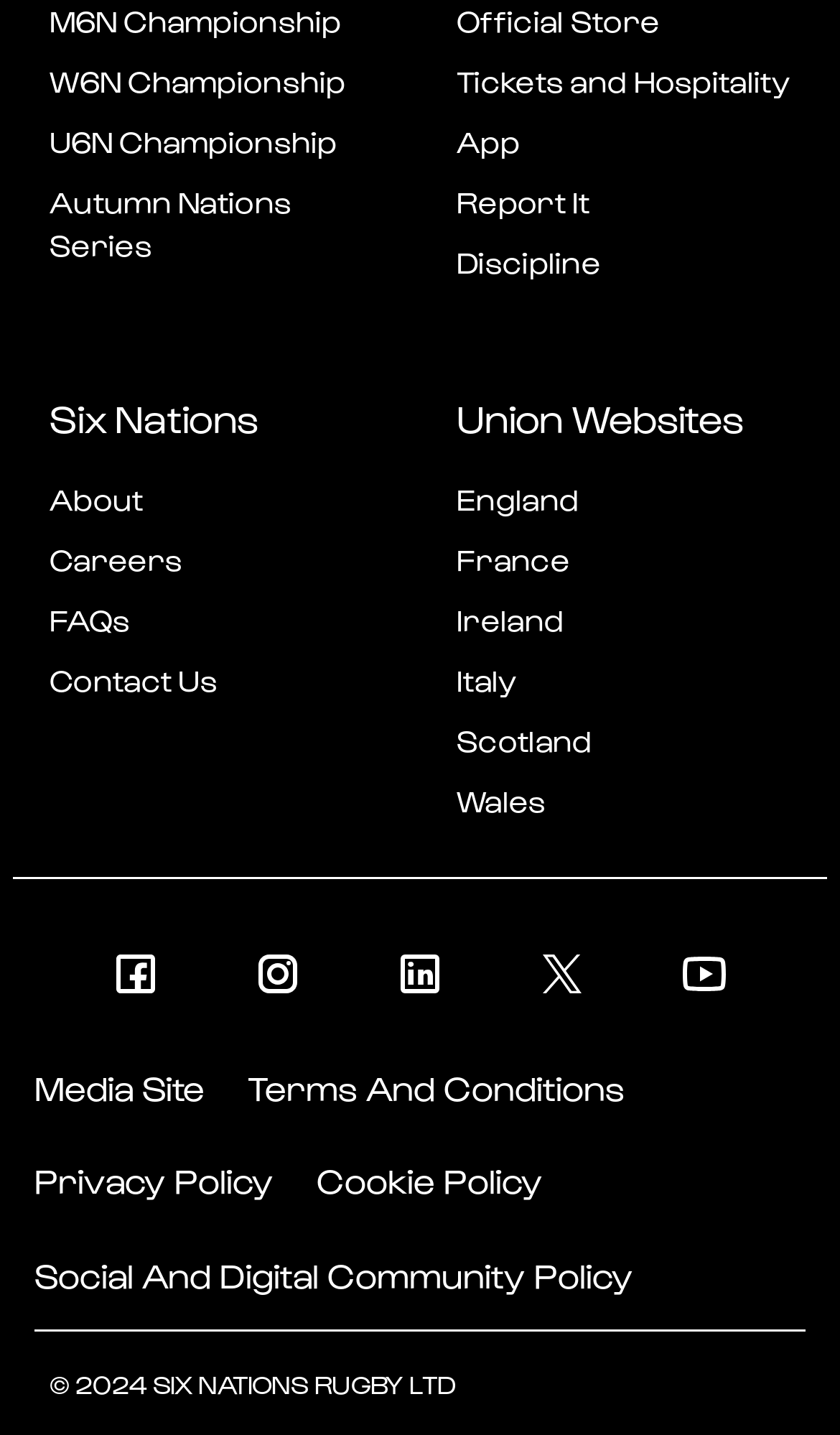Determine the bounding box coordinates of the clickable element to complete this instruction: "Follow on Facebook". Provide the coordinates in the format of four float numbers between 0 and 1, [left, top, right, bottom].

[0.131, 0.661, 0.192, 0.697]